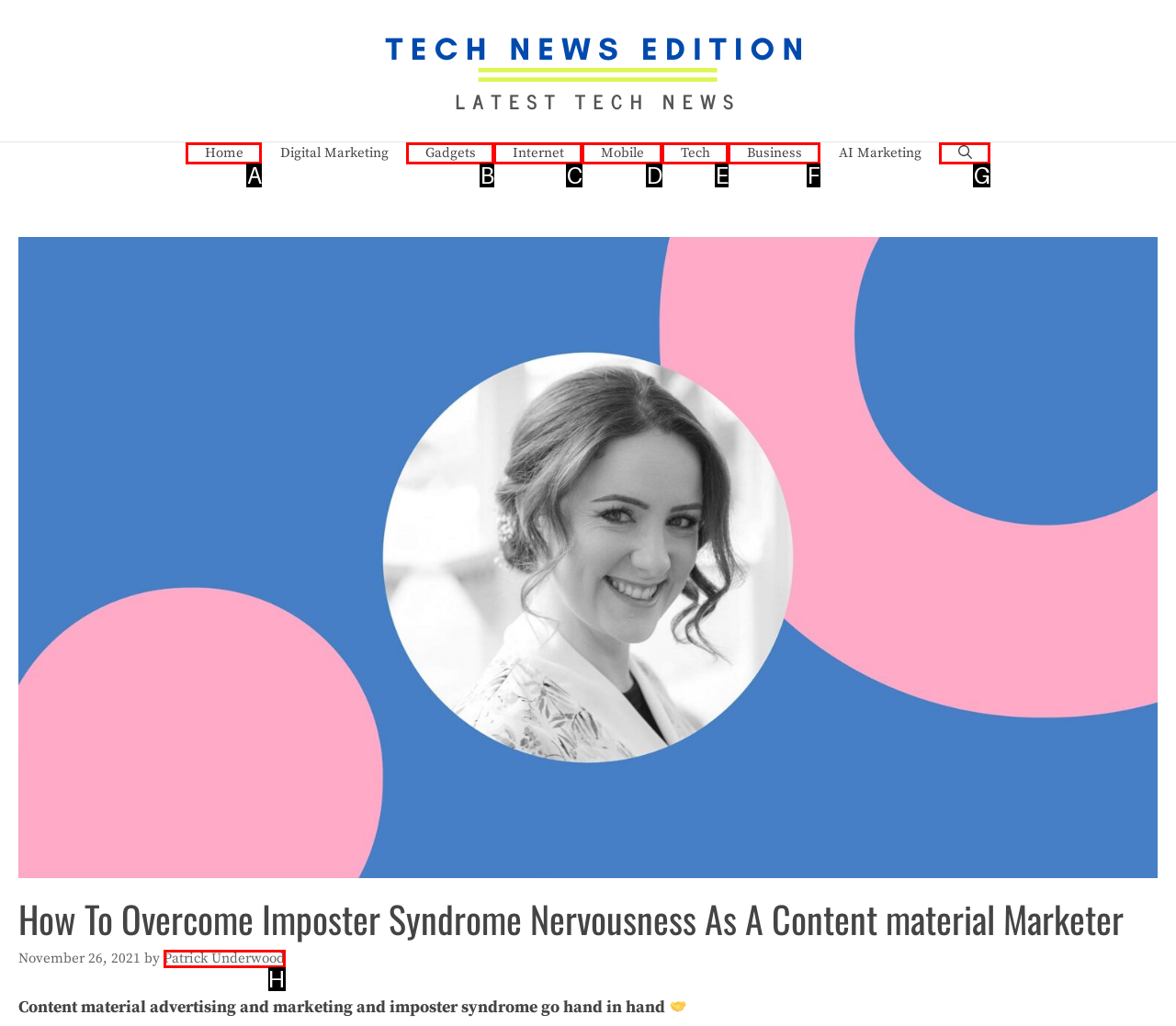Which lettered UI element aligns with this description: aria-label="Open Search Bar"
Provide your answer using the letter from the available choices.

G